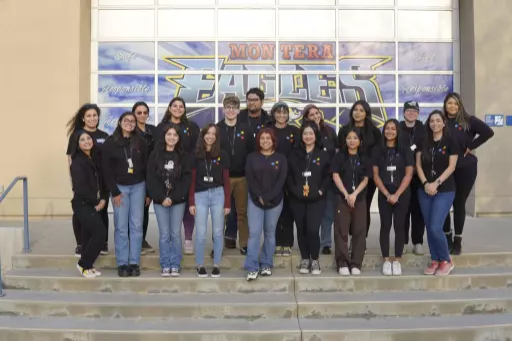What is the name of the team represented by the students?
Using the image, elaborate on the answer with as much detail as possible.

The answer can be obtained by reading the school's colorful banner behind the students, which features the name 'Montera Eagles', indicating that the team represented by the students is the Eagles.